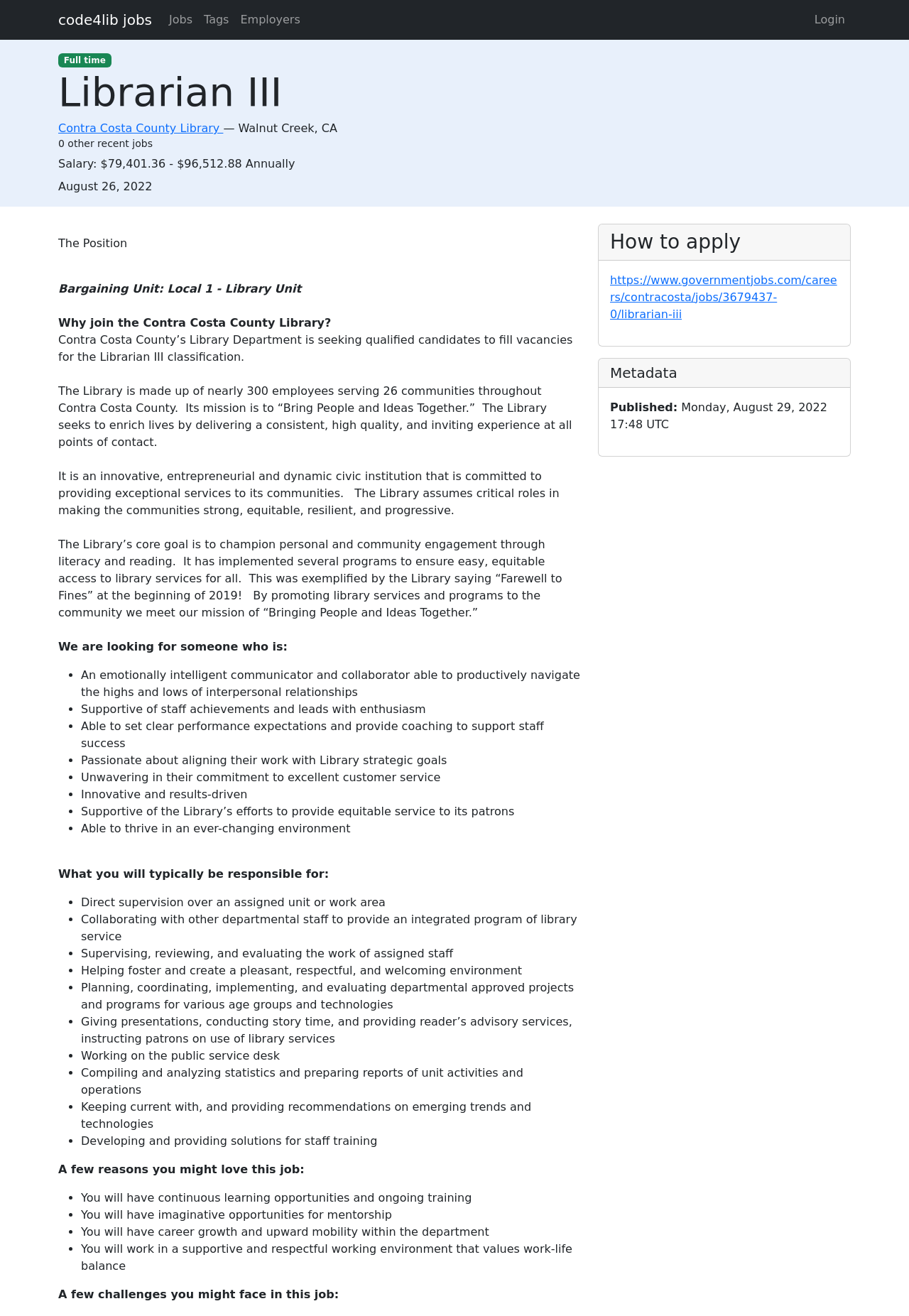What is the salary range for this position?
Provide a detailed and well-explained answer to the question.

The salary range is mentioned in the 'Salary:' section, which is a separate element on the webpage, indicating that it is an important detail about the job.